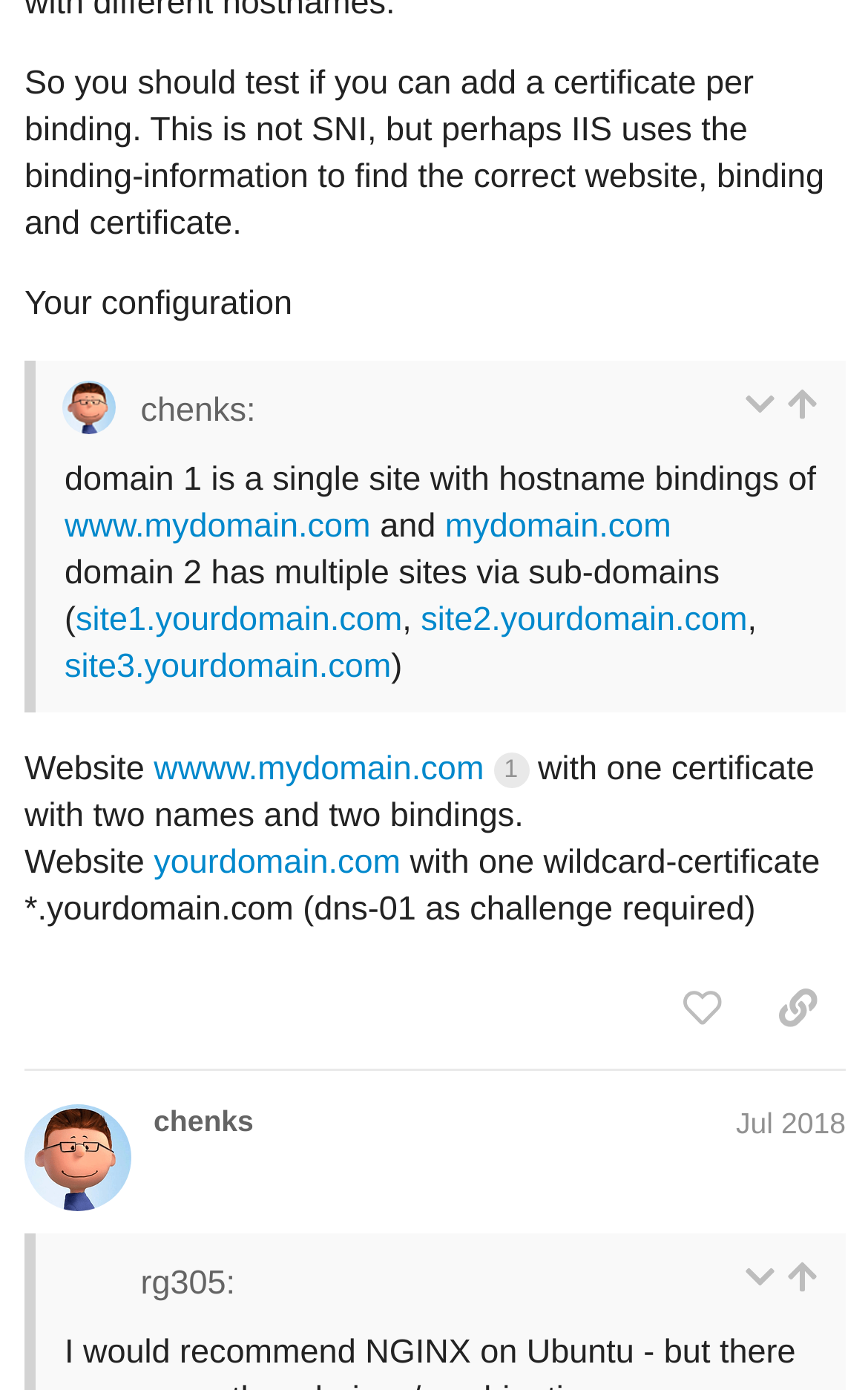What is the text of the second static text?
Refer to the image and answer the question using a single word or phrase.

Your configuration